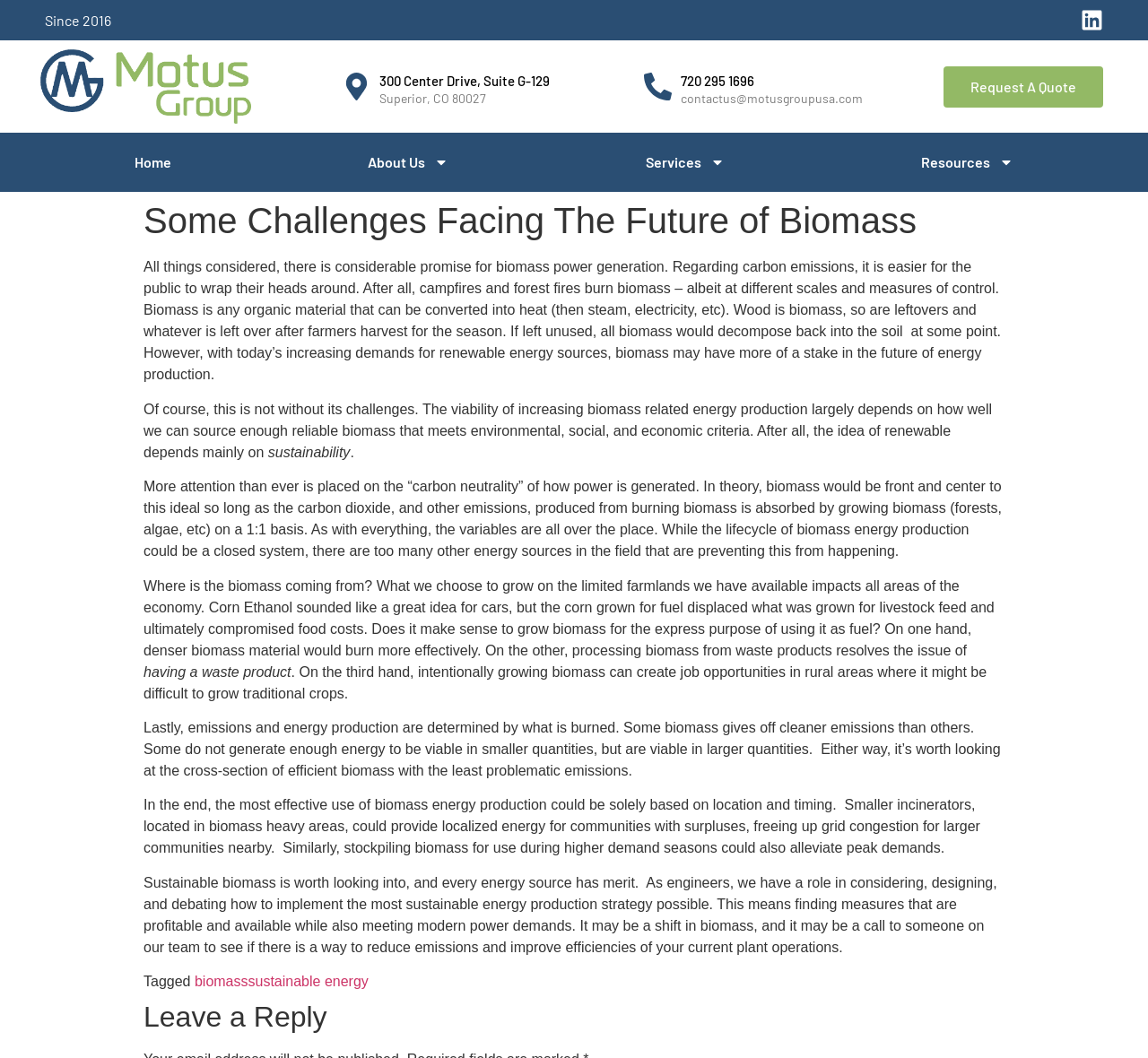Please specify the bounding box coordinates of the clickable section necessary to execute the following command: "Check the 'biomass' tag".

[0.169, 0.92, 0.216, 0.935]